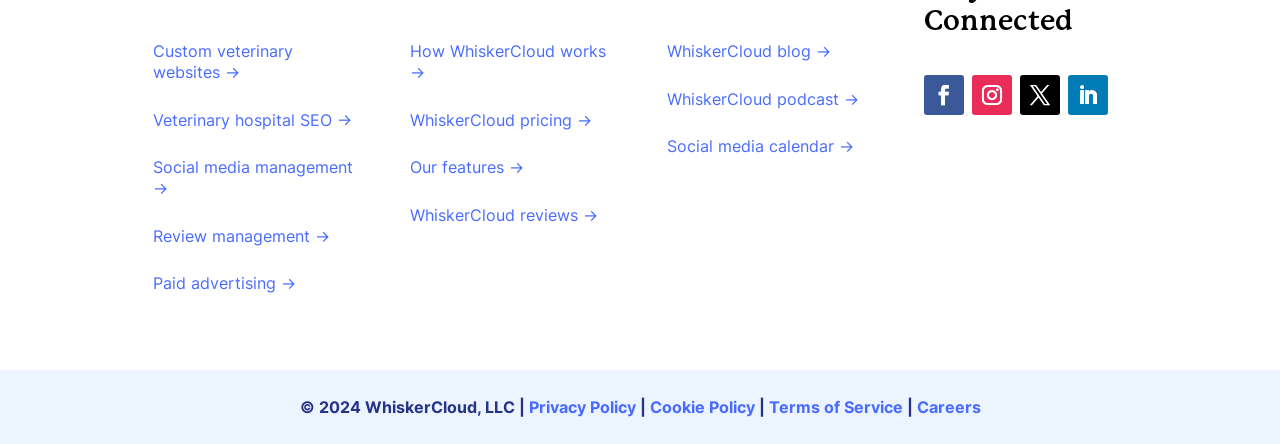Determine the bounding box coordinates of the area to click in order to meet this instruction: "Read WhiskerCloud reviews".

[0.32, 0.461, 0.467, 0.506]